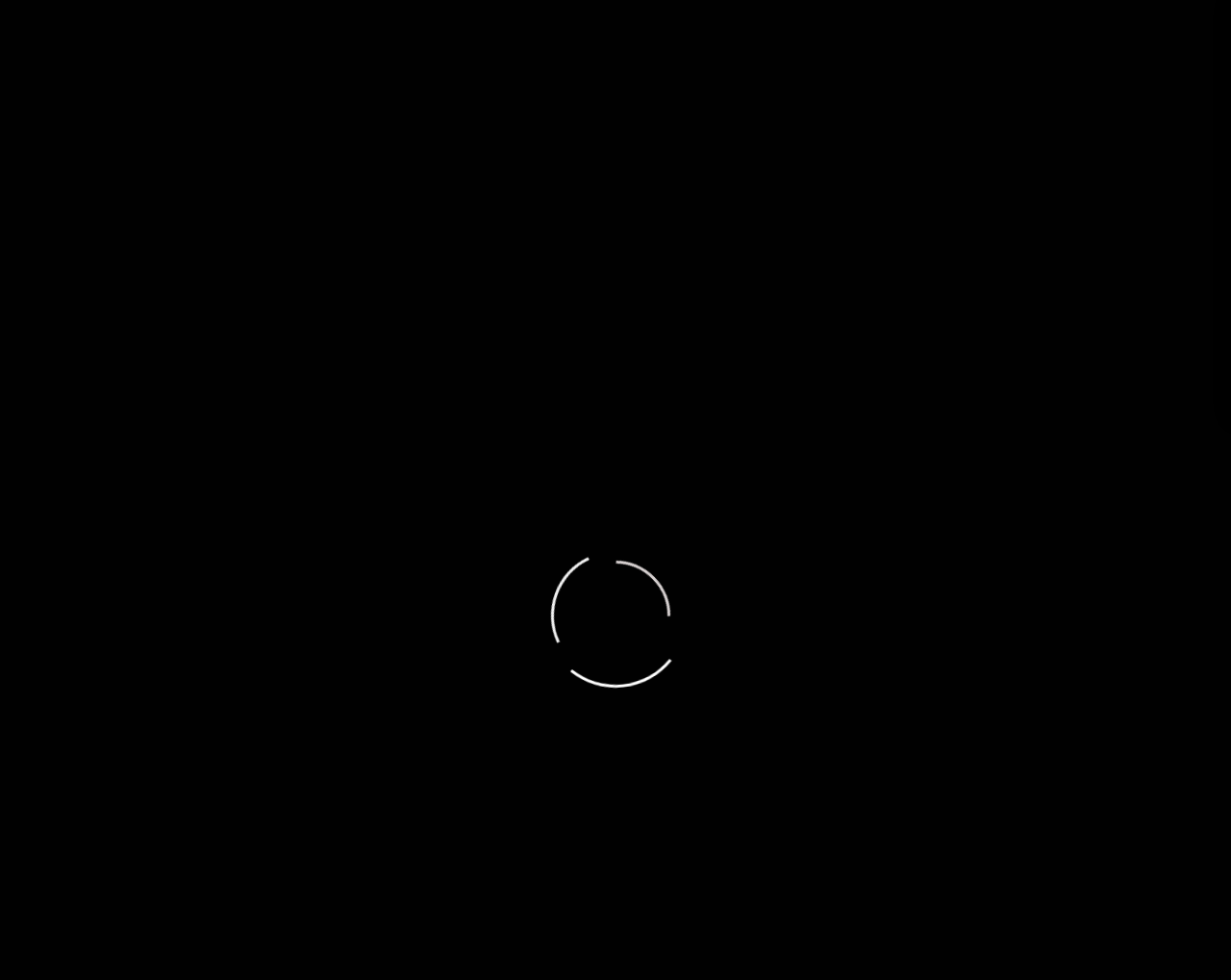Please predict the bounding box coordinates of the element's region where a click is necessary to complete the following instruction: "Click on Teen Valley". The coordinates should be represented by four float numbers between 0 and 1, i.e., [left, top, right, bottom].

[0.047, 0.527, 0.173, 0.564]